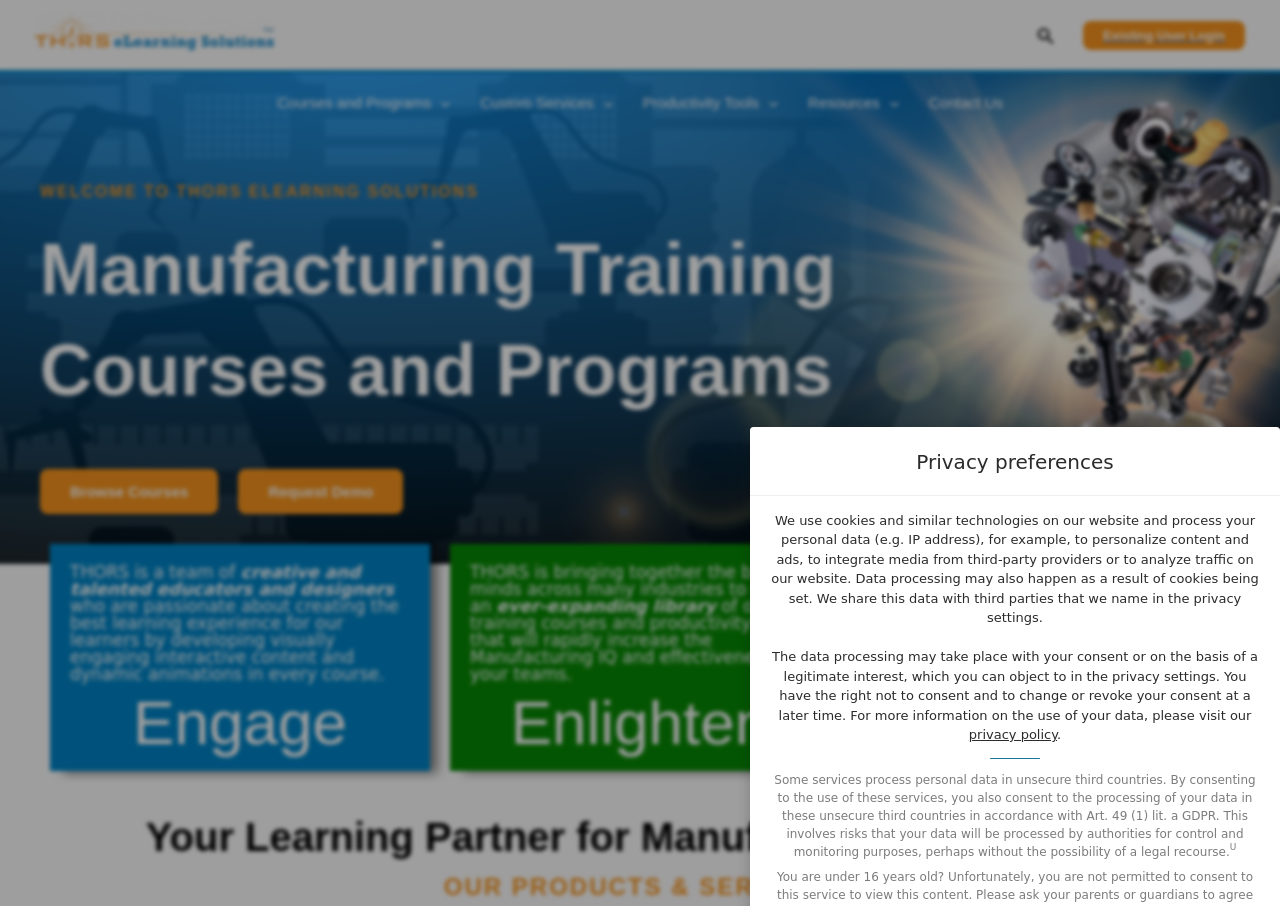Please find and report the primary heading text from the webpage.

Manufacturing Training Courses and Programs